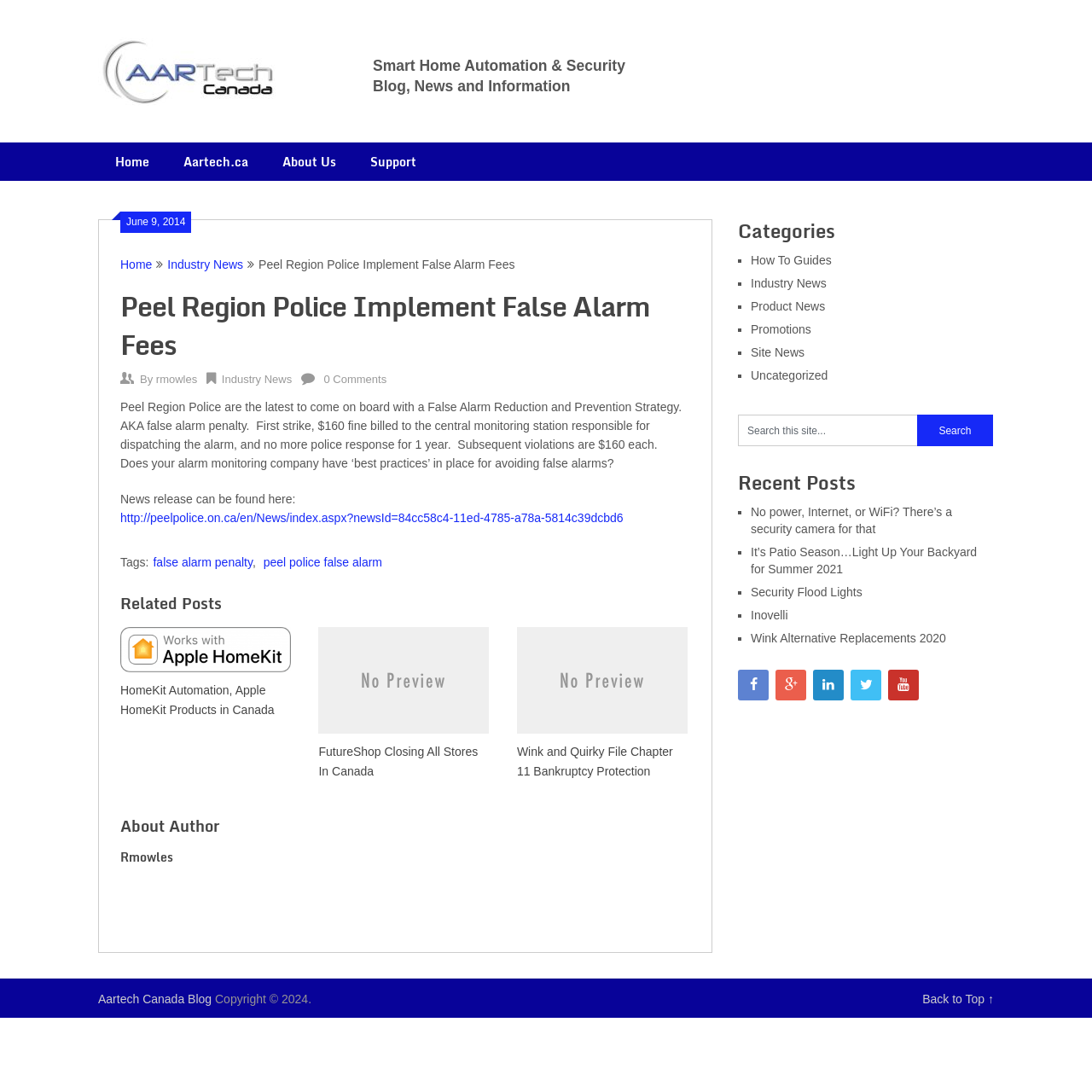Find the bounding box of the element with the following description: "Wink Alternative Replacements 2020". The coordinates must be four float numbers between 0 and 1, formatted as [left, top, right, bottom].

[0.688, 0.578, 0.866, 0.591]